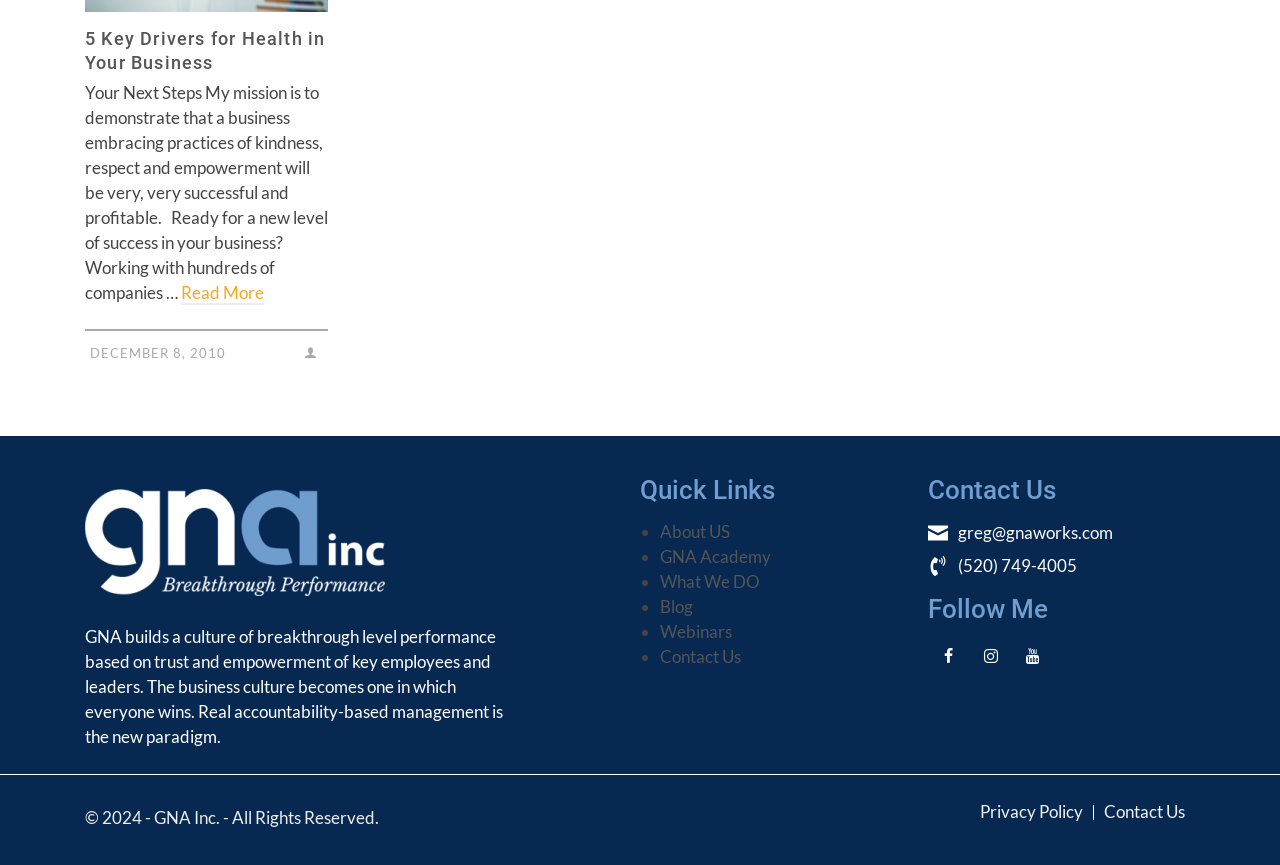What are the quick links?
Please answer the question with a detailed response using the information from the screenshot.

From the heading element with the text 'Quick Links' and the subsequent link elements, we can determine that the quick links include About US, GNA Academy, What We DO, Blog, Webinars, and Contact Us.